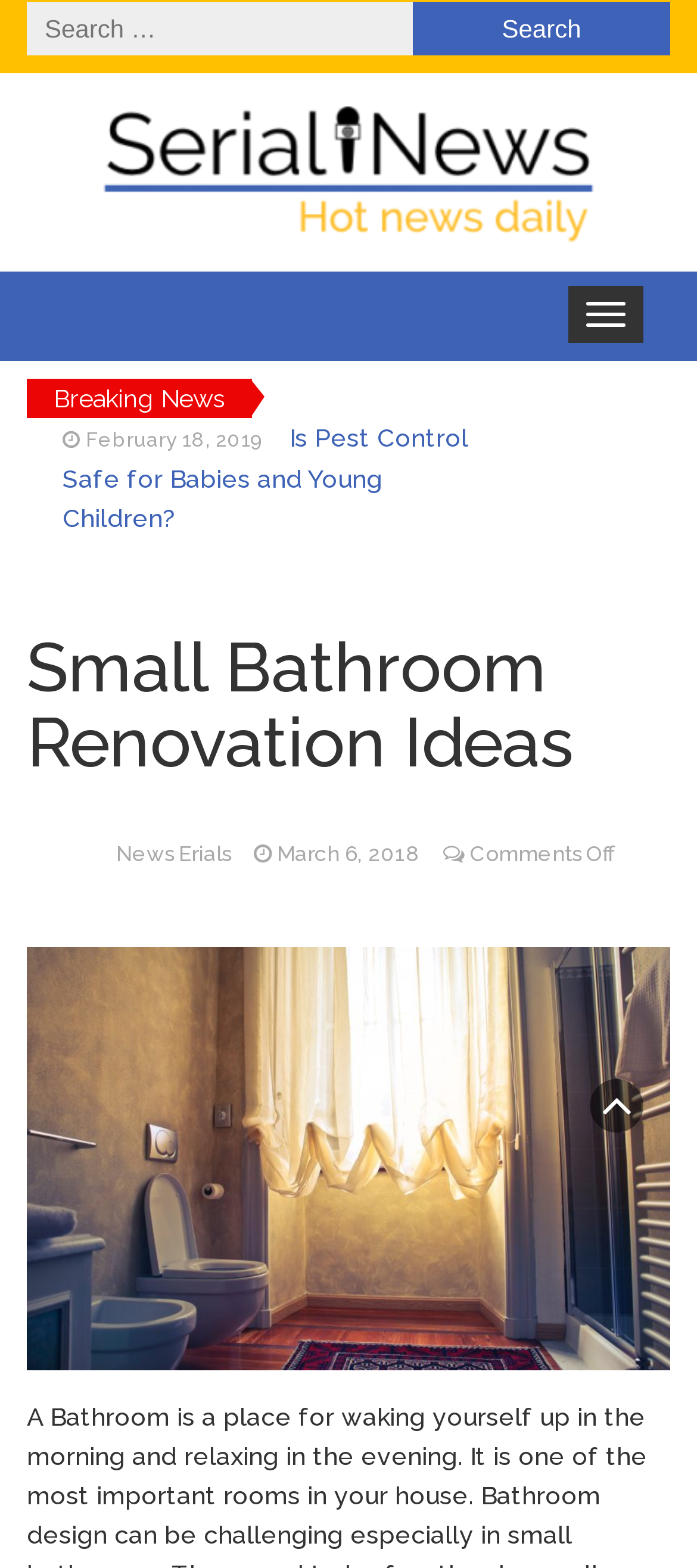Refer to the image and answer the question with as much detail as possible: What is the function of the button with the text 'Search'?

The button with the text 'Search' is likely used to initiate a search query, as it is placed next to a search box with the label 'Search for:'.